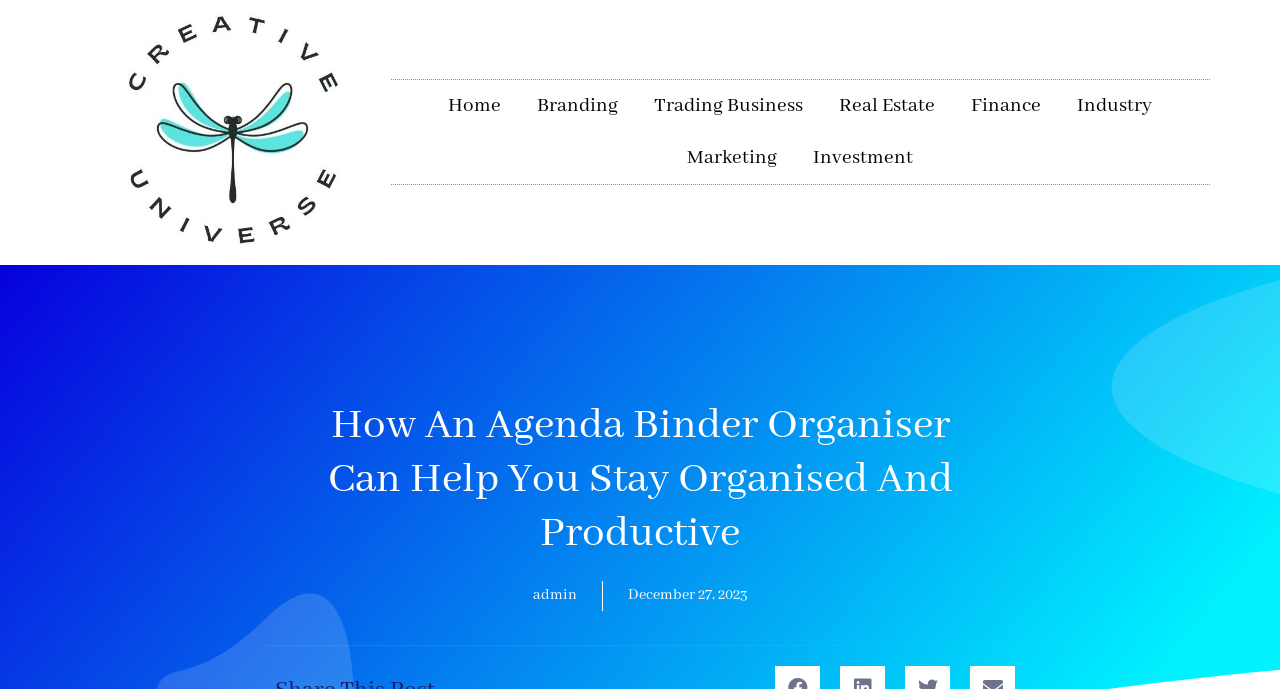Determine the bounding box coordinates of the clickable element necessary to fulfill the instruction: "read the article about agenda binder organiser". Provide the coordinates as four float numbers within the 0 to 1 range, i.e., [left, top, right, bottom].

[0.246, 0.579, 0.754, 0.814]